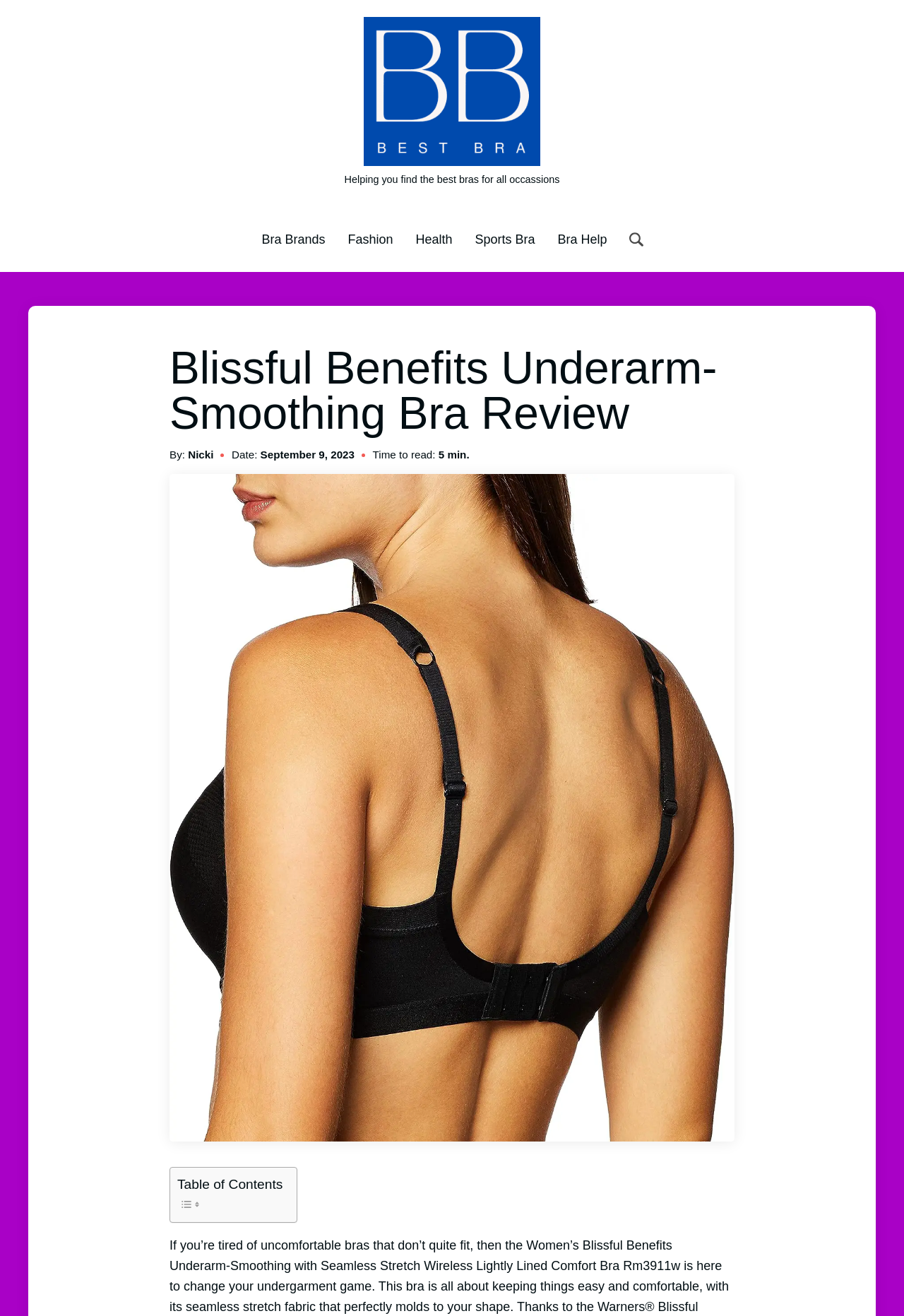Who is the author of the review?
Offer a detailed and full explanation in response to the question.

The author of the review is mentioned in the static text element 'By: Nicki' which is located below the heading element.